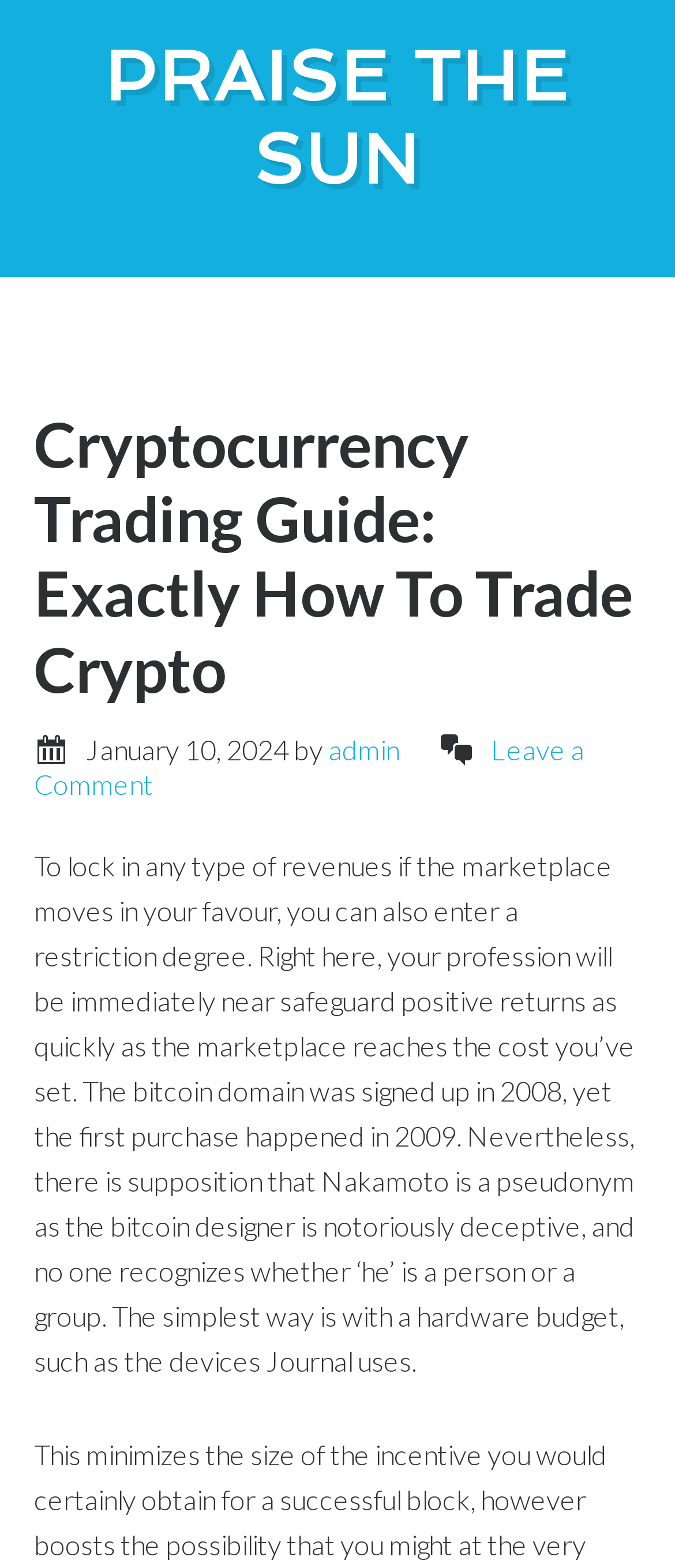Describe the webpage in detail, including text, images, and layout.

The webpage is a cryptocurrency trading guide, titled "Cryptocurrency Trading Guide: Exactly How To Trade Crypto - Praise The Sun". At the top, there is a prominent link "PRAISE THE SUN" that spans most of the width of the page. Below this link, there is a header section that contains the title of the guide, a timestamp "January 10, 2024", and the author's name "admin". 

To the right of the timestamp, there is a link "Leave a Comment". The main content of the webpage is a block of text that discusses how to lock in revenues in the cryptocurrency market by entering a restriction degree. The text also provides some background information on the history of Bitcoin, mentioning that the domain was registered in 2008 and the first purchase happened in 2009. Additionally, it touches on the mysterious identity of Bitcoin's designer, Nakamoto. The text concludes by suggesting that the simplest way to trade cryptocurrency is with a hardware wallet.